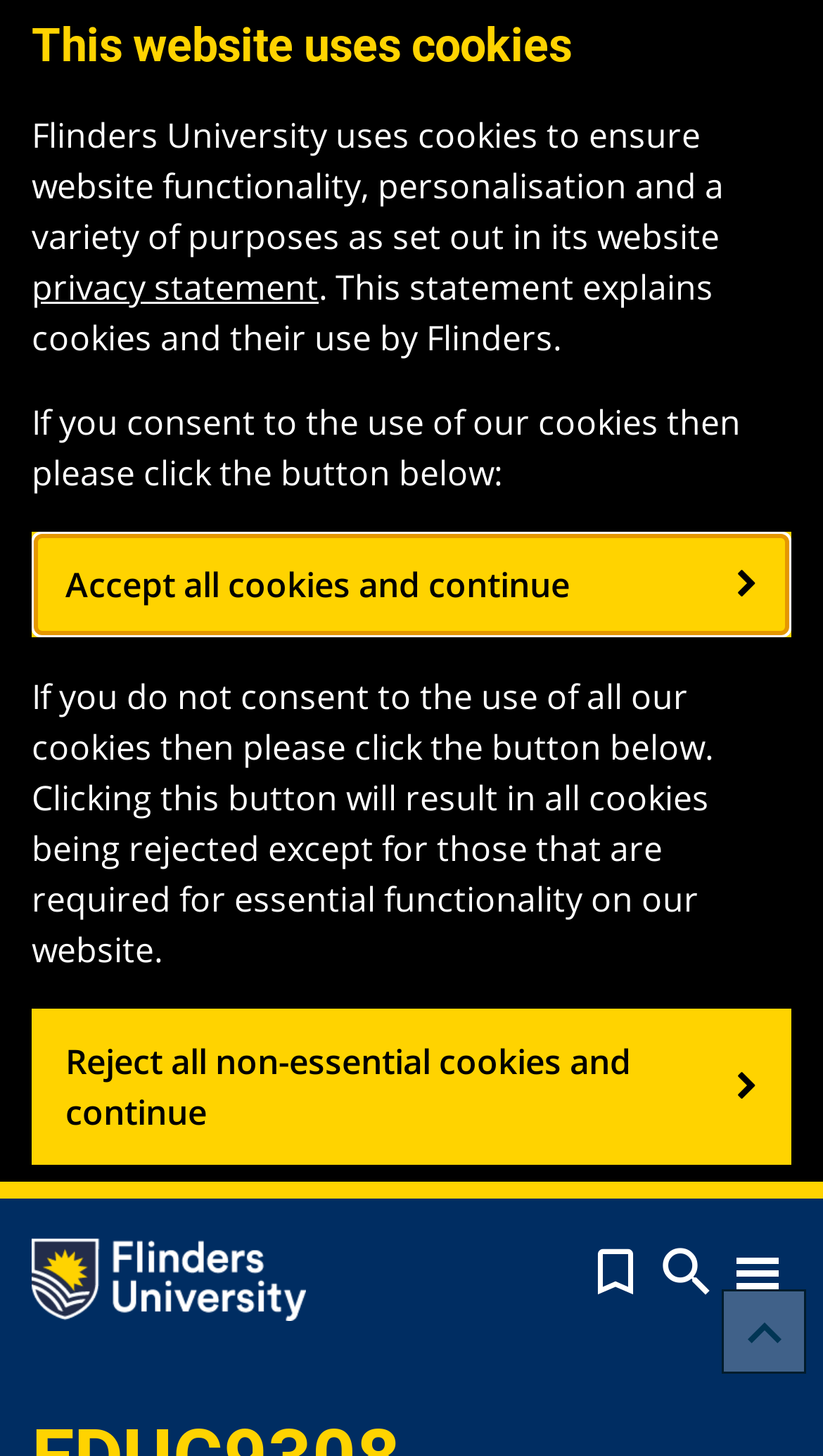Look at the image and answer the question in detail:
What is the logo of the university?

The logo of the university can be found at the top left corner of the webpage, which is an image with the text 'Flinders University Logo'.